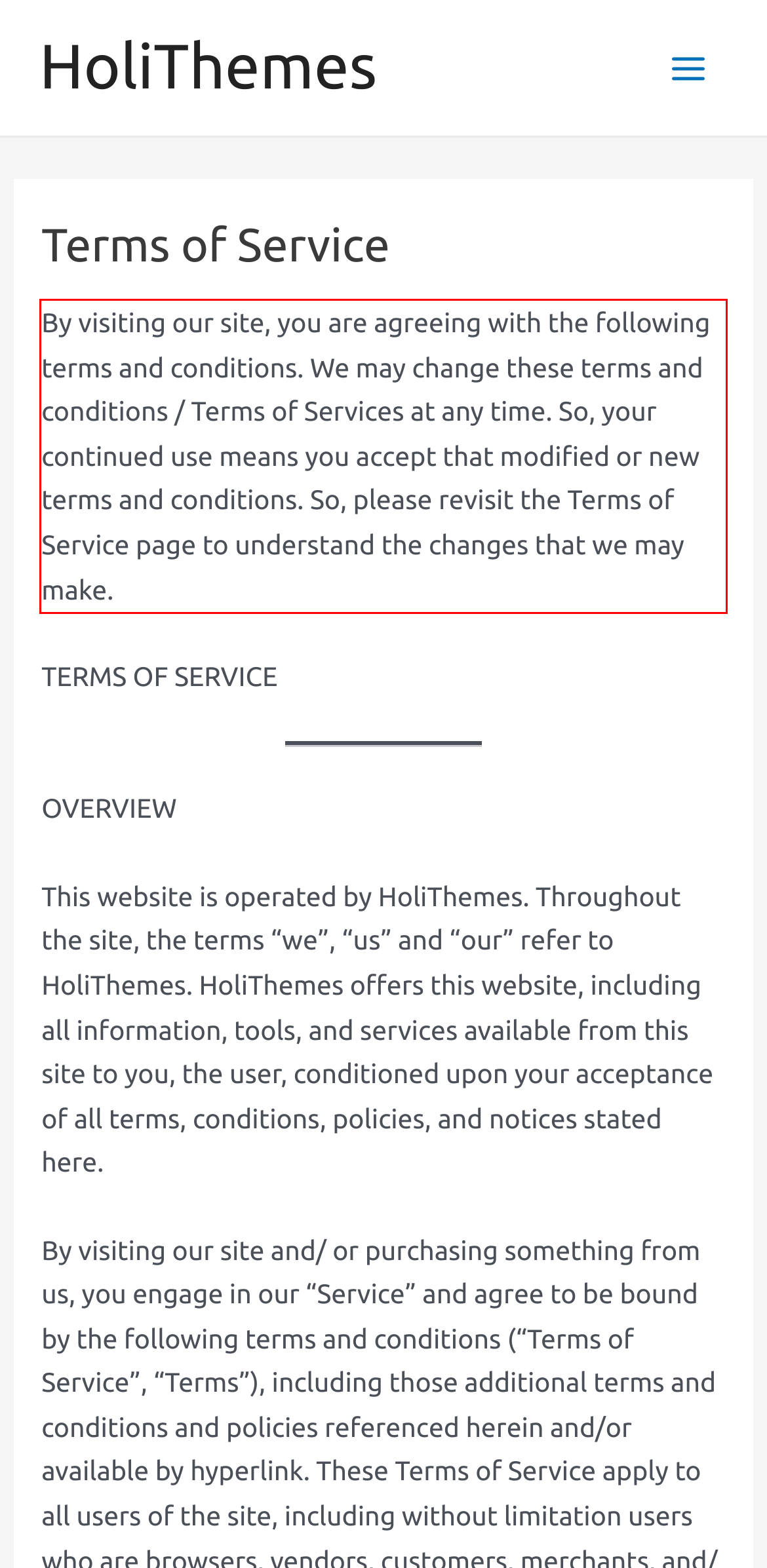You are looking at a screenshot of a webpage with a red rectangle bounding box. Use OCR to identify and extract the text content found inside this red bounding box.

By visiting our site, you are agreeing with the following terms and conditions. We may change these terms and conditions / Terms of Services at any time. So, your continued use means you accept that modified or new terms and conditions. So, please revisit the Terms of Service page to understand the changes that we may make.